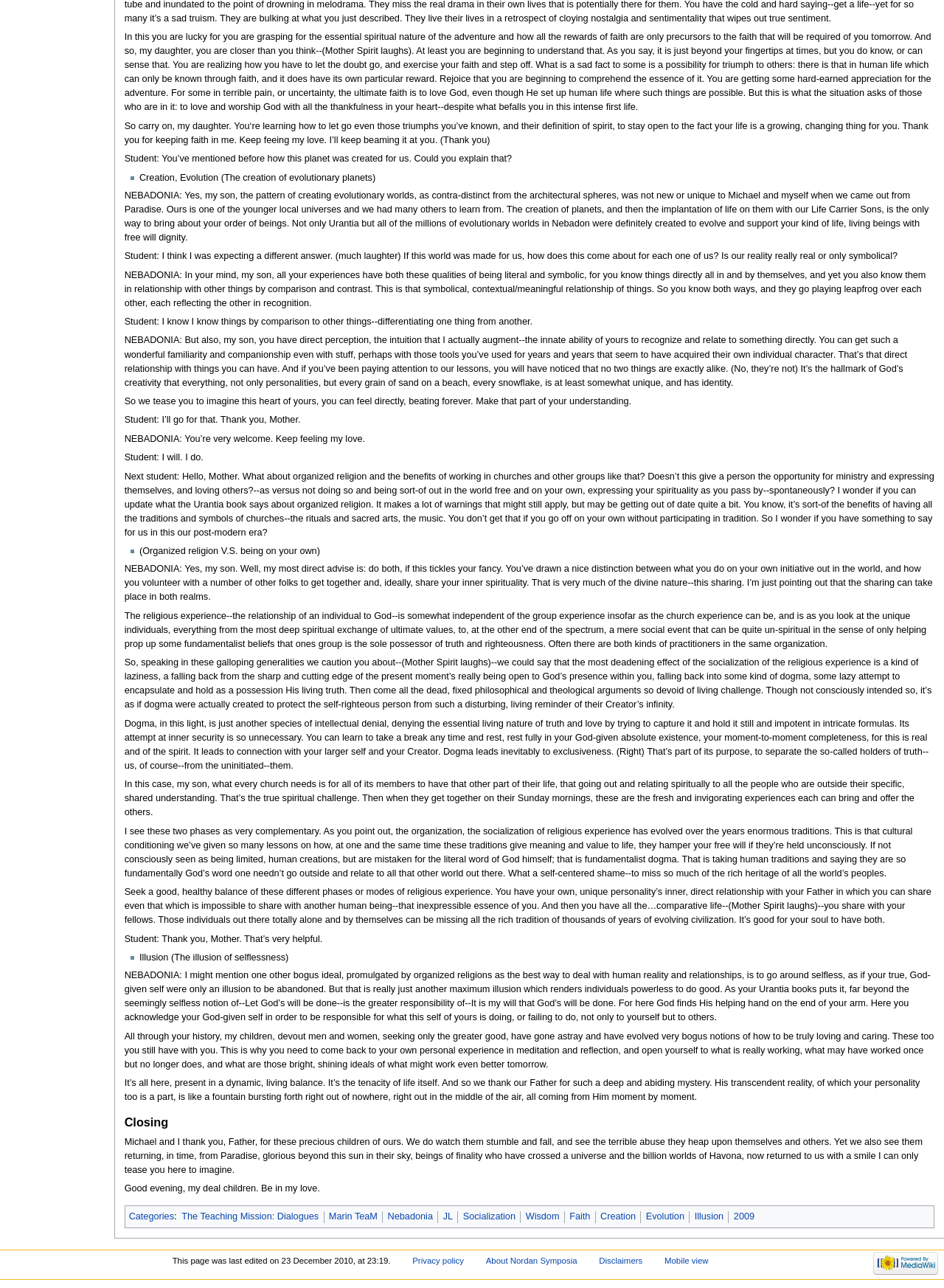Given the following UI element description: "Marin TeaM", find the bounding box coordinates in the webpage screenshot.

[0.348, 0.94, 0.4, 0.948]